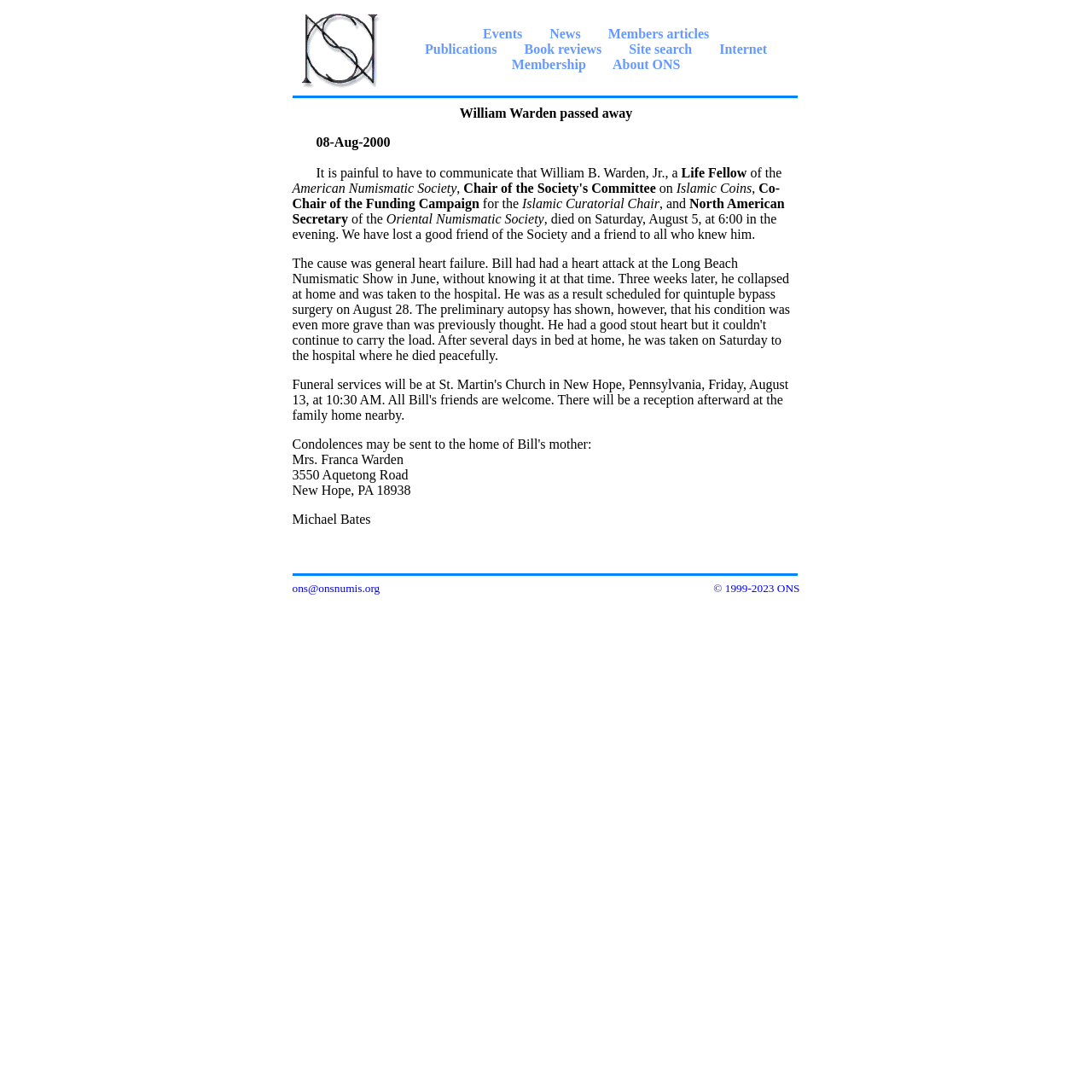Identify the bounding box coordinates necessary to click and complete the given instruction: "Contact ONS".

[0.268, 0.533, 0.348, 0.545]